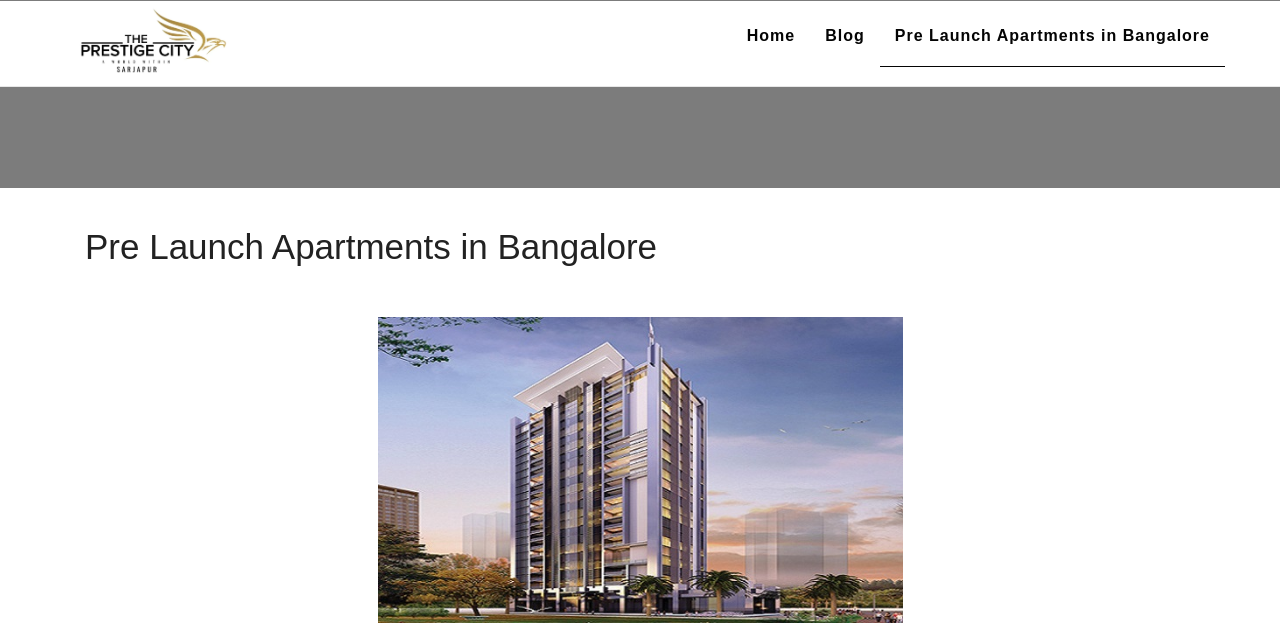Extract the primary heading text from the webpage.

Pre Launch Apartments in Bangalore